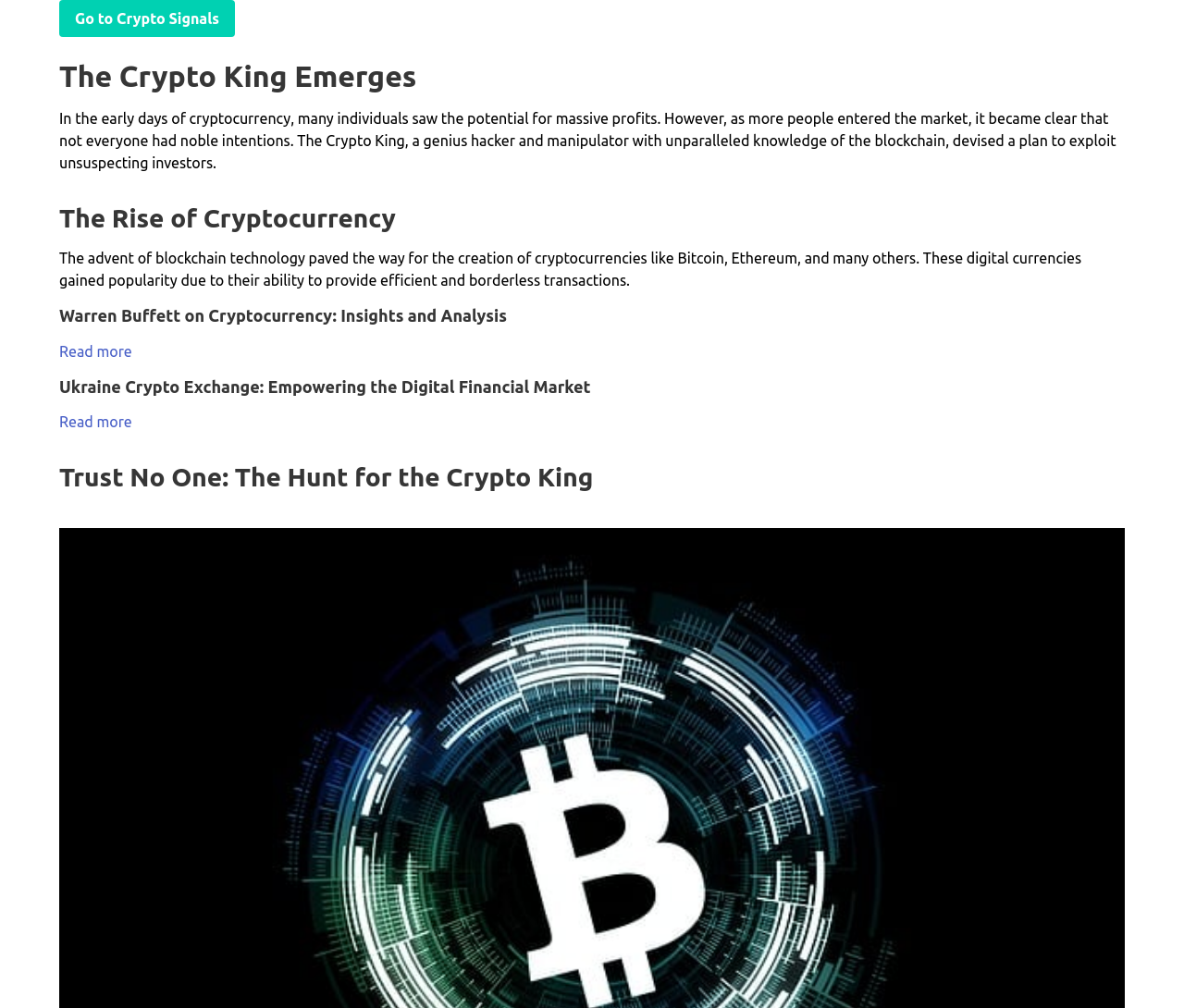Answer the question below with a single word or a brief phrase: 
What is the main topic of the webpage?

Cryptocurrency